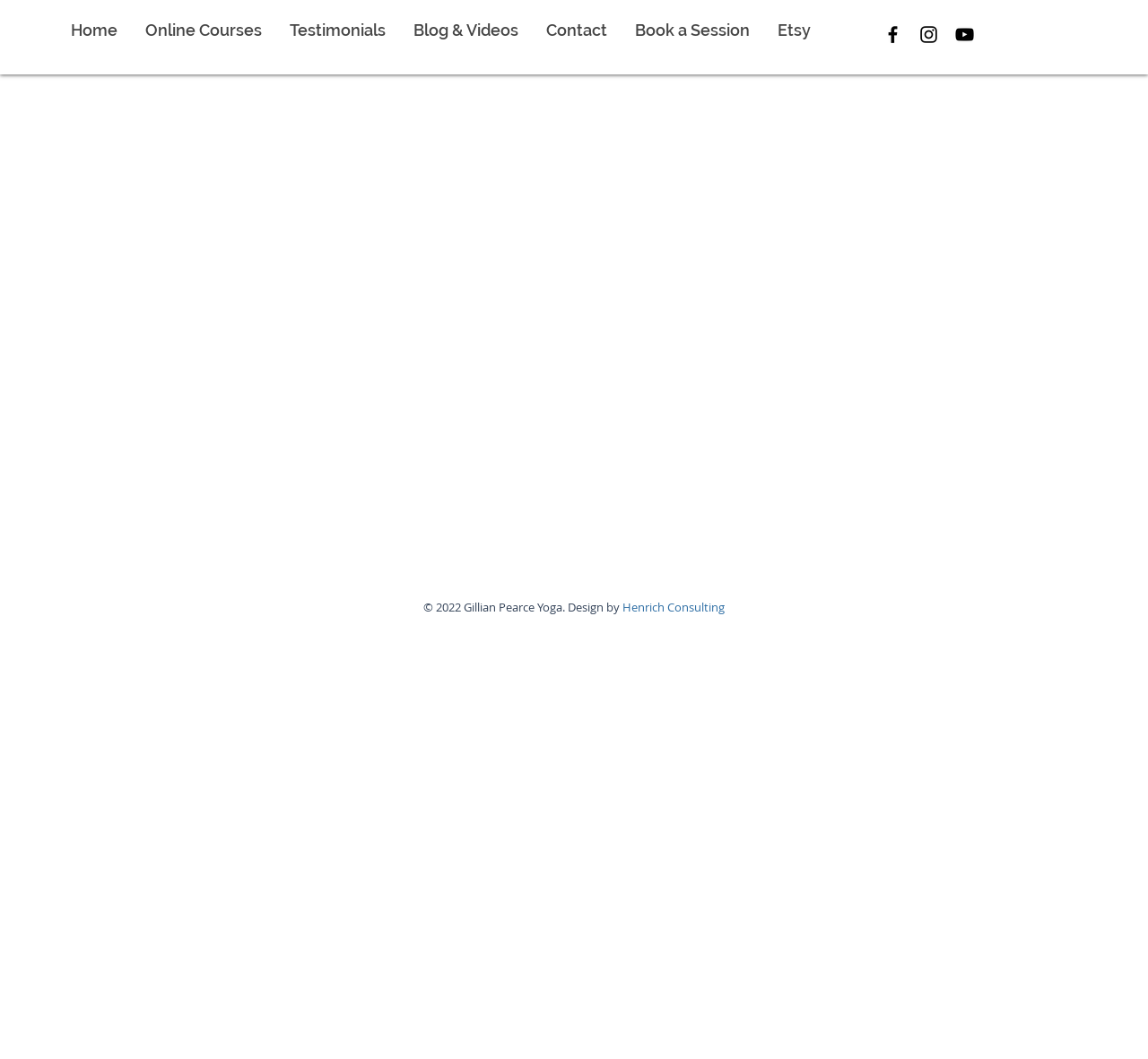Please determine the bounding box coordinates of the section I need to click to accomplish this instruction: "book a session".

[0.541, 0.018, 0.665, 0.039]